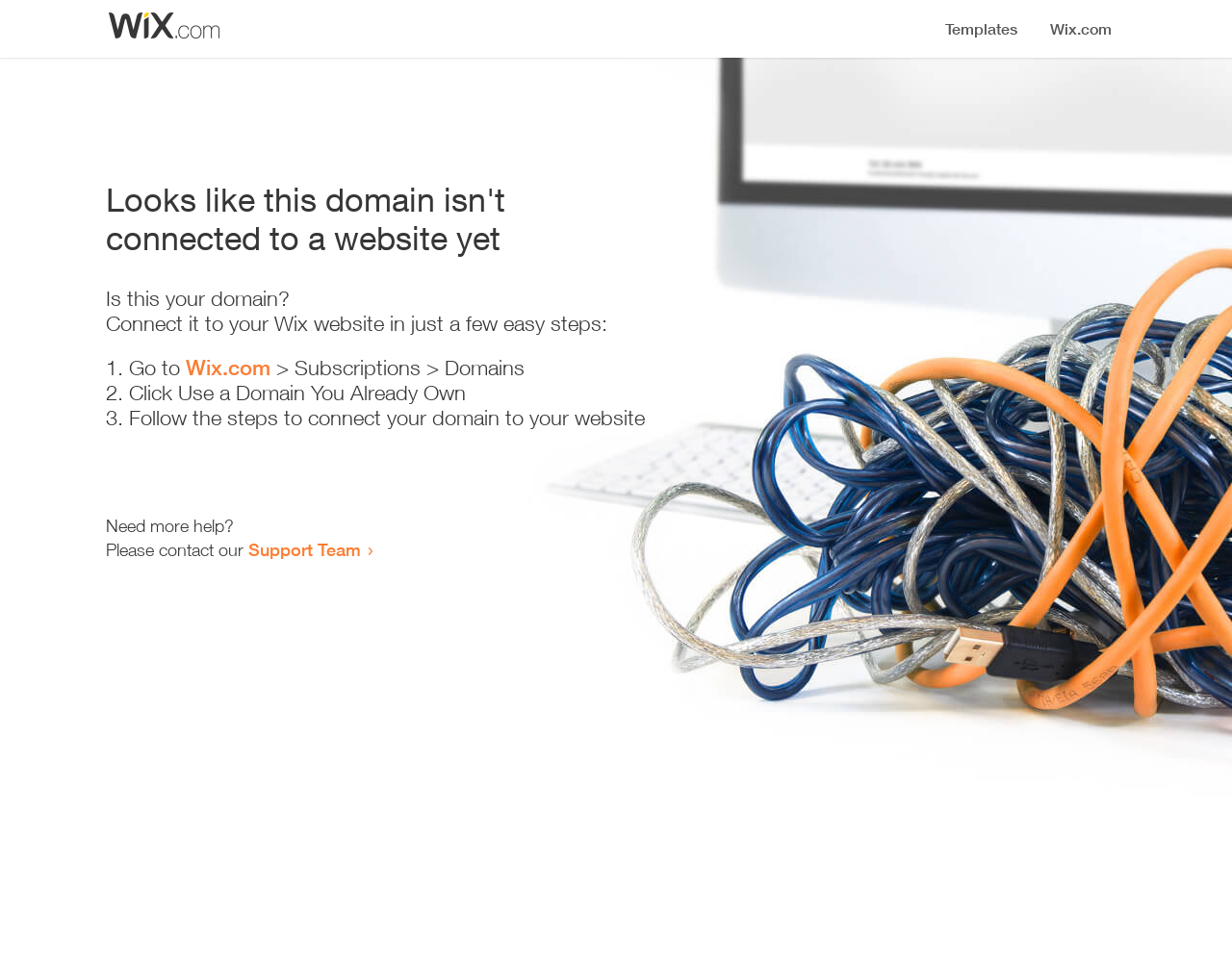Find the bounding box coordinates of the UI element according to this description: "Support Team".

[0.202, 0.558, 0.293, 0.58]